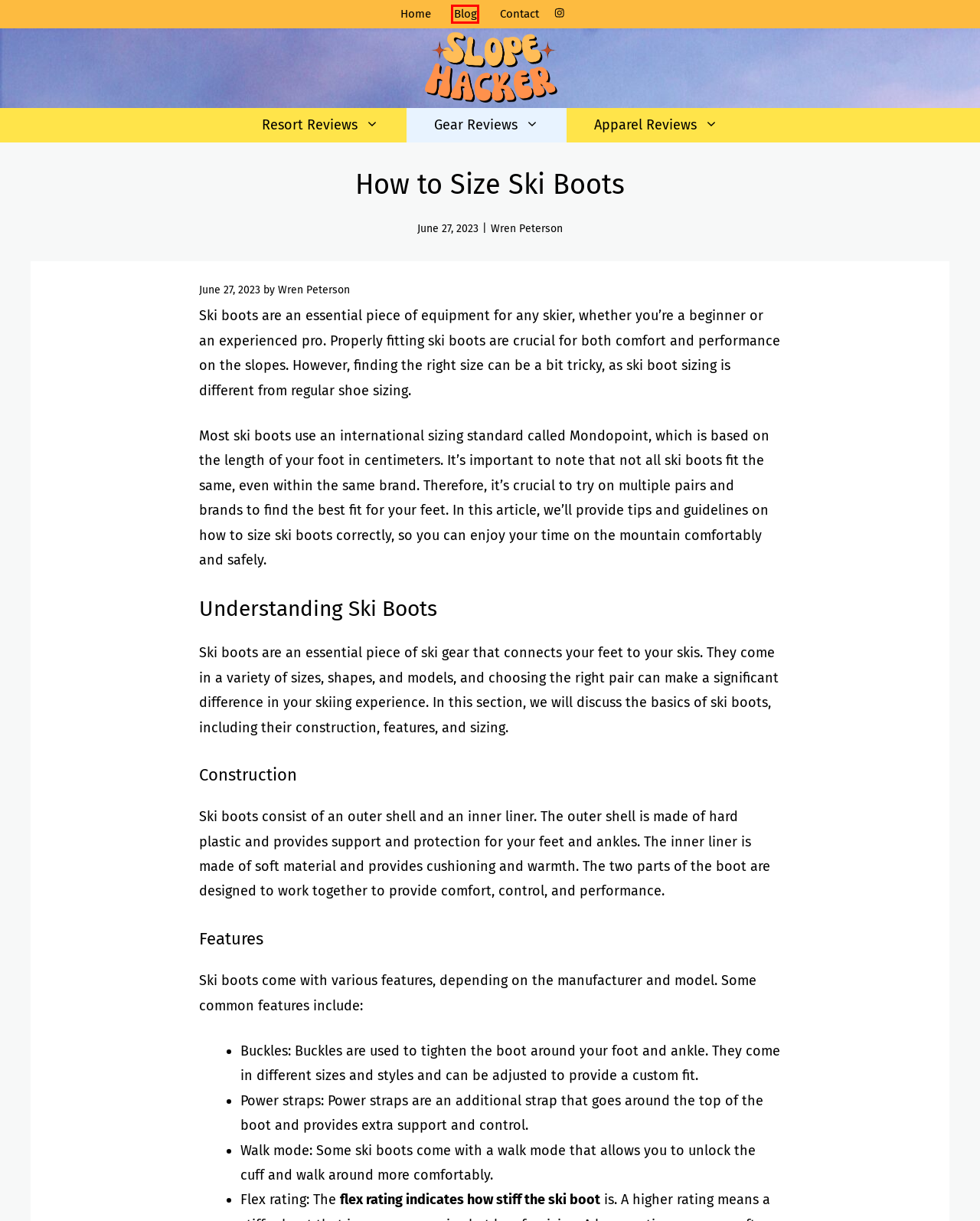You have a screenshot of a webpage with a red bounding box around an element. Select the webpage description that best matches the new webpage after clicking the element within the red bounding box. Here are the descriptions:
A. Contact - Slopehacker
B. Home - Slopehacker
C. Gear Reviews - Slopehacker
D. What is Ski Boot Flex - Slopehacker
E. Apparel Reviews - Slopehacker
F. Blog - Slopehacker
G. Resort Reviews - Slopehacker
H. Wren Peterson - Slopehacker

F